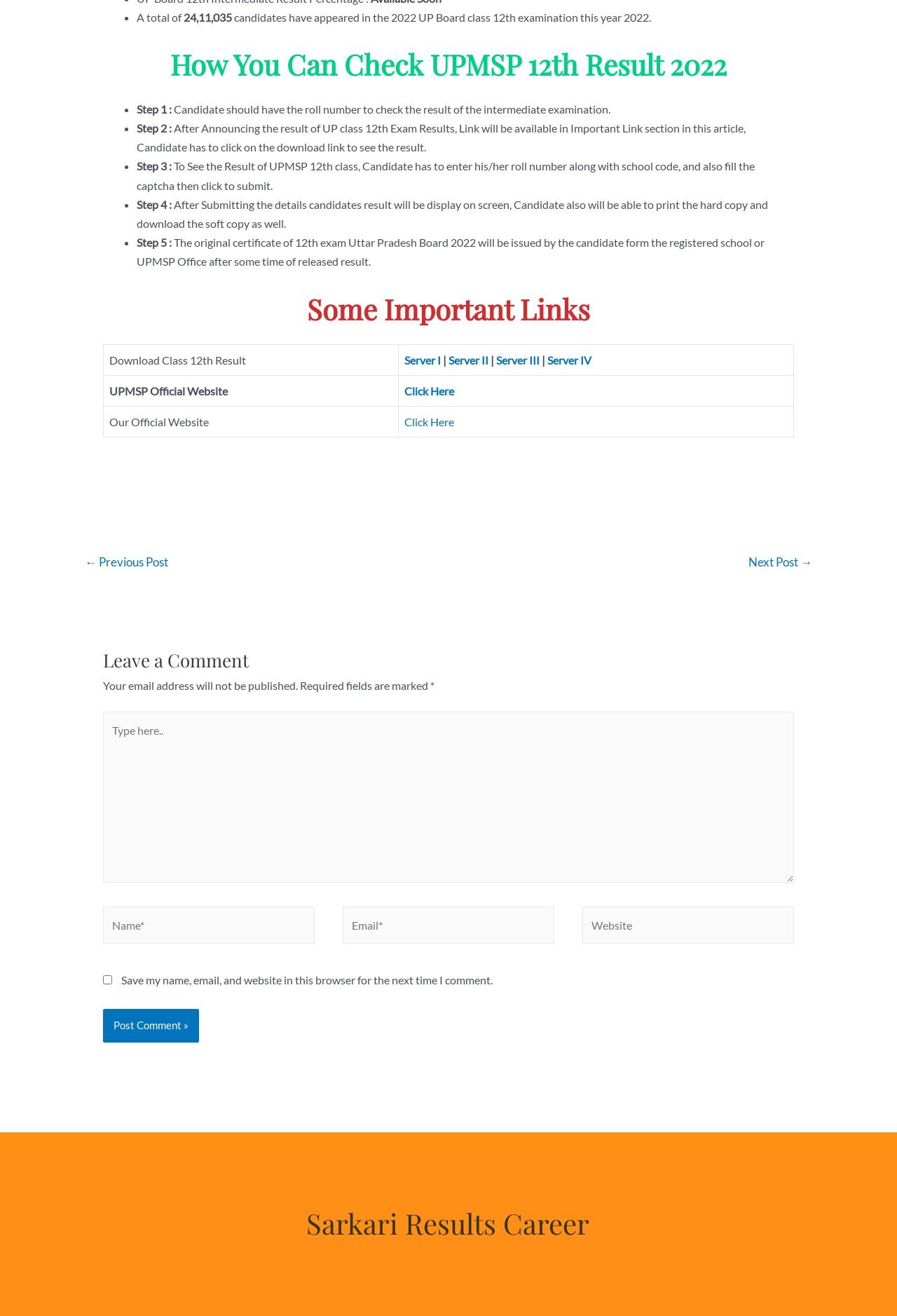Please locate the bounding box coordinates of the region I need to click to follow this instruction: "Click on Next Post link".

[0.814, 0.417, 0.926, 0.439]